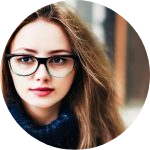Use the information in the screenshot to answer the question comprehensively: Is the background of the image blurred?

The caption states that 'the background is softly blurred', which implies that the background of the image is intentionally blurred to focus attention on the woman's face.